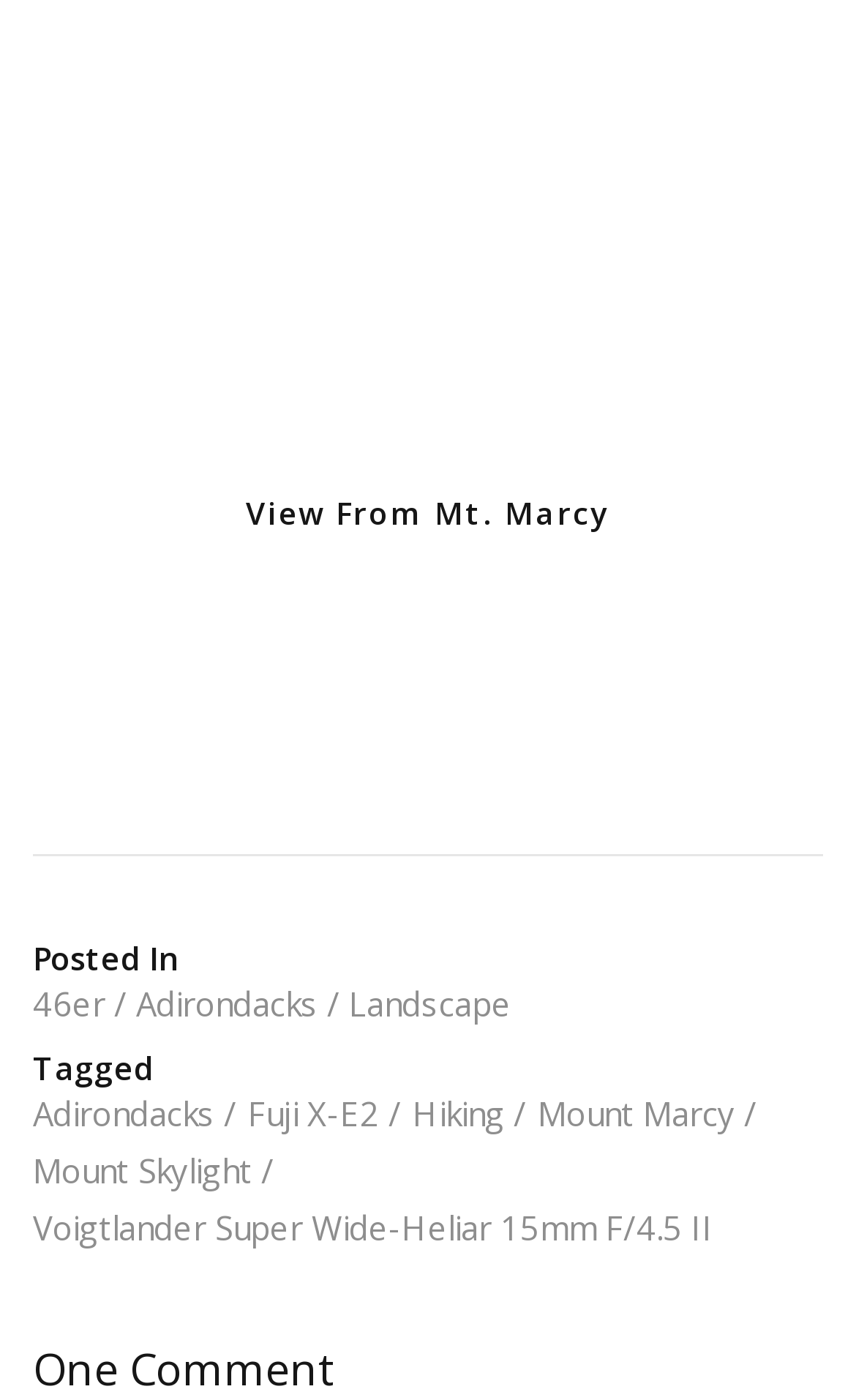What is the caption of the image?
Please look at the screenshot and answer in one word or a short phrase.

View From Mt. Marcy